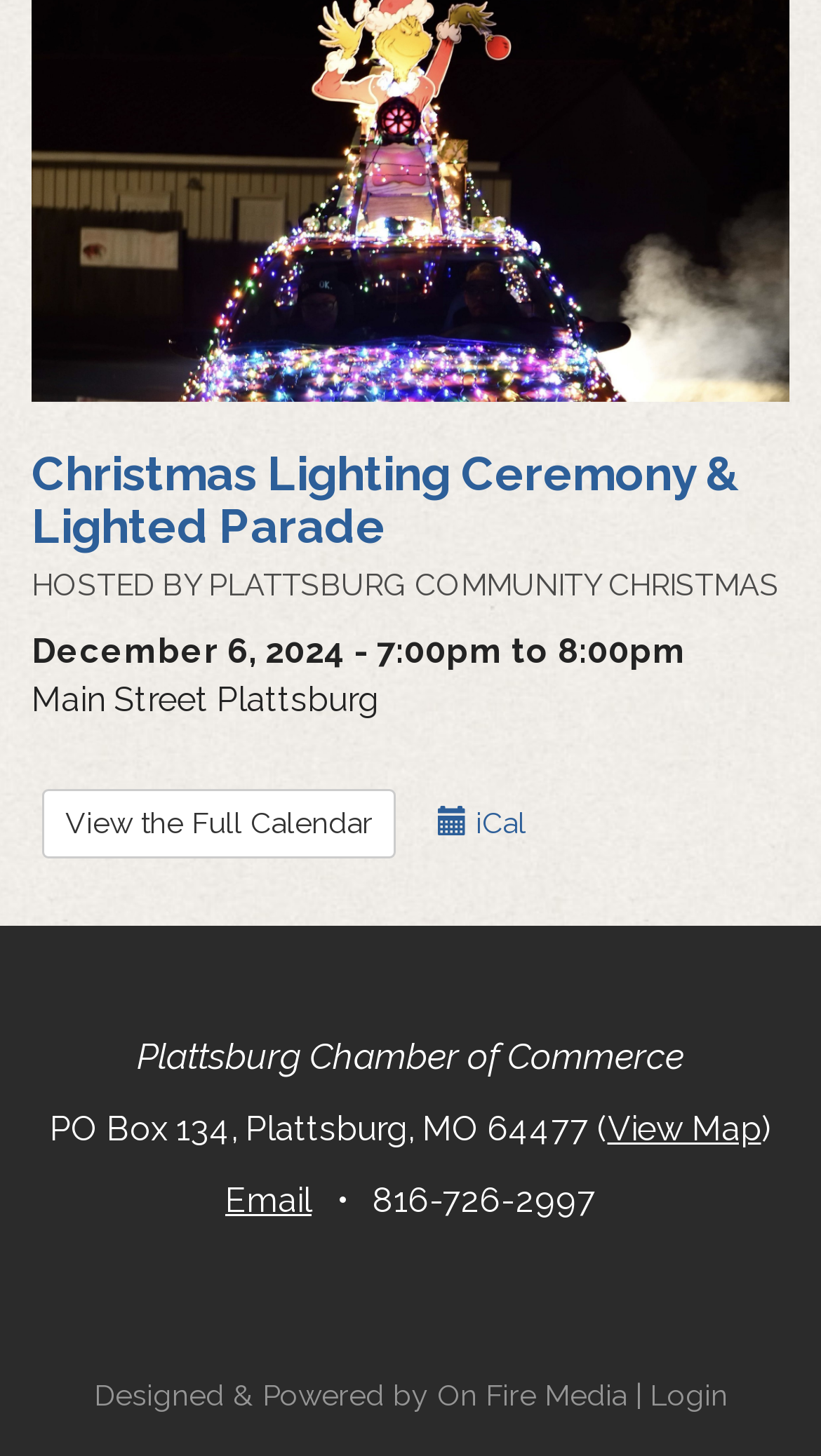Please identify the coordinates of the bounding box for the clickable region that will accomplish this instruction: "Send an email".

[0.274, 0.566, 0.379, 0.593]